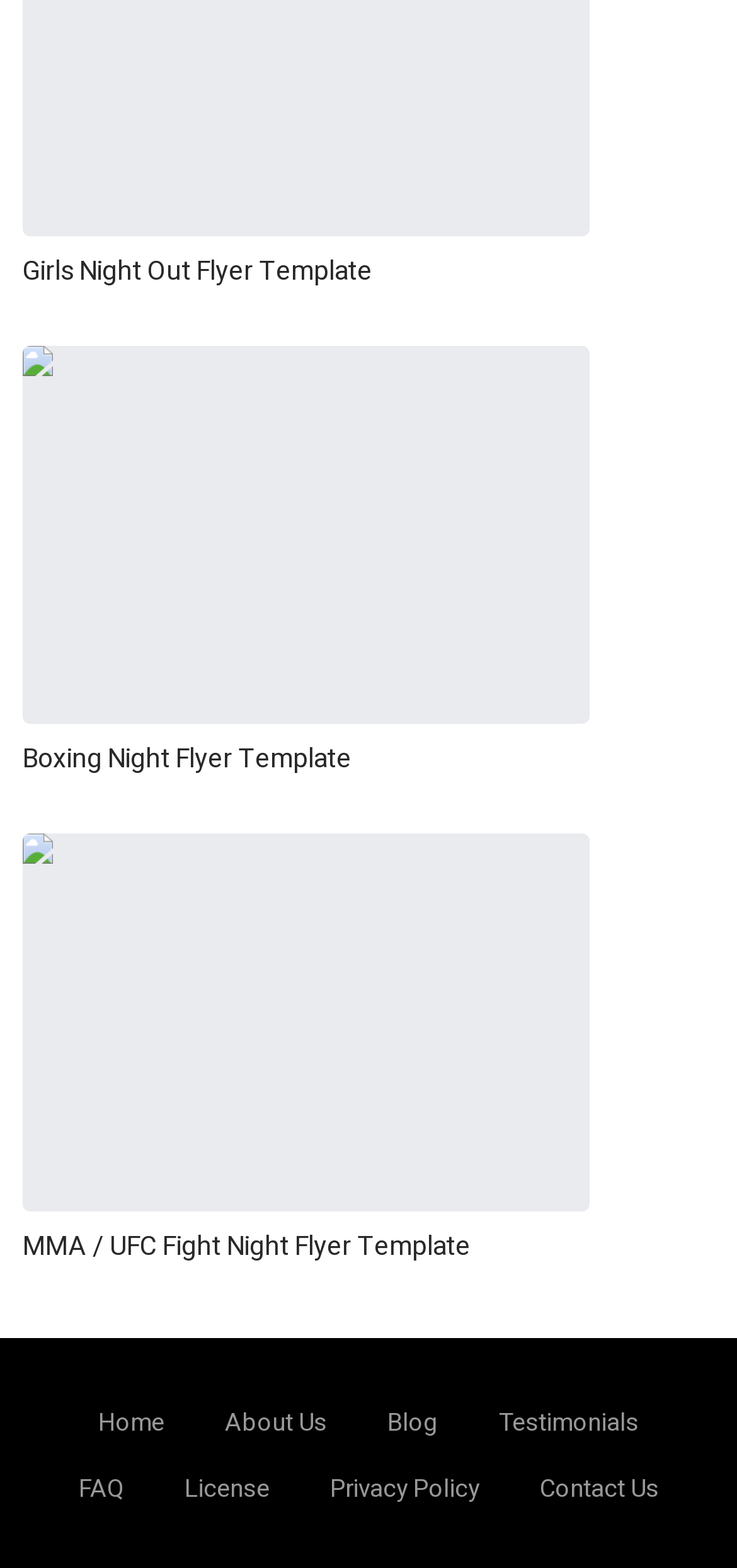What is the second link in the navigation menu?
Answer the question with just one word or phrase using the image.

About Us